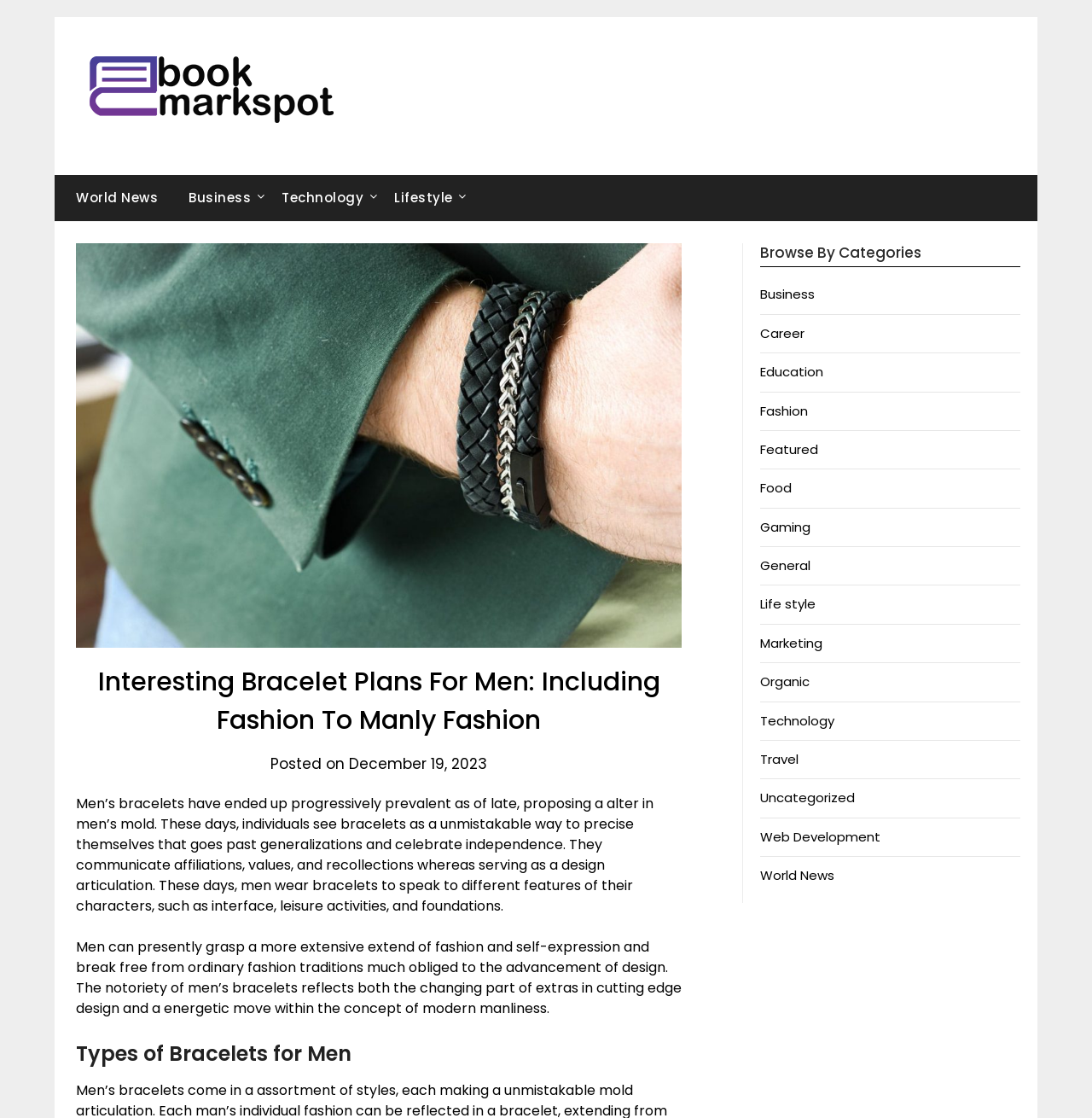Extract the bounding box coordinates for the UI element described by the text: "Life style". The coordinates should be in the form of [left, top, right, bottom] with values between 0 and 1.

[0.696, 0.532, 0.747, 0.548]